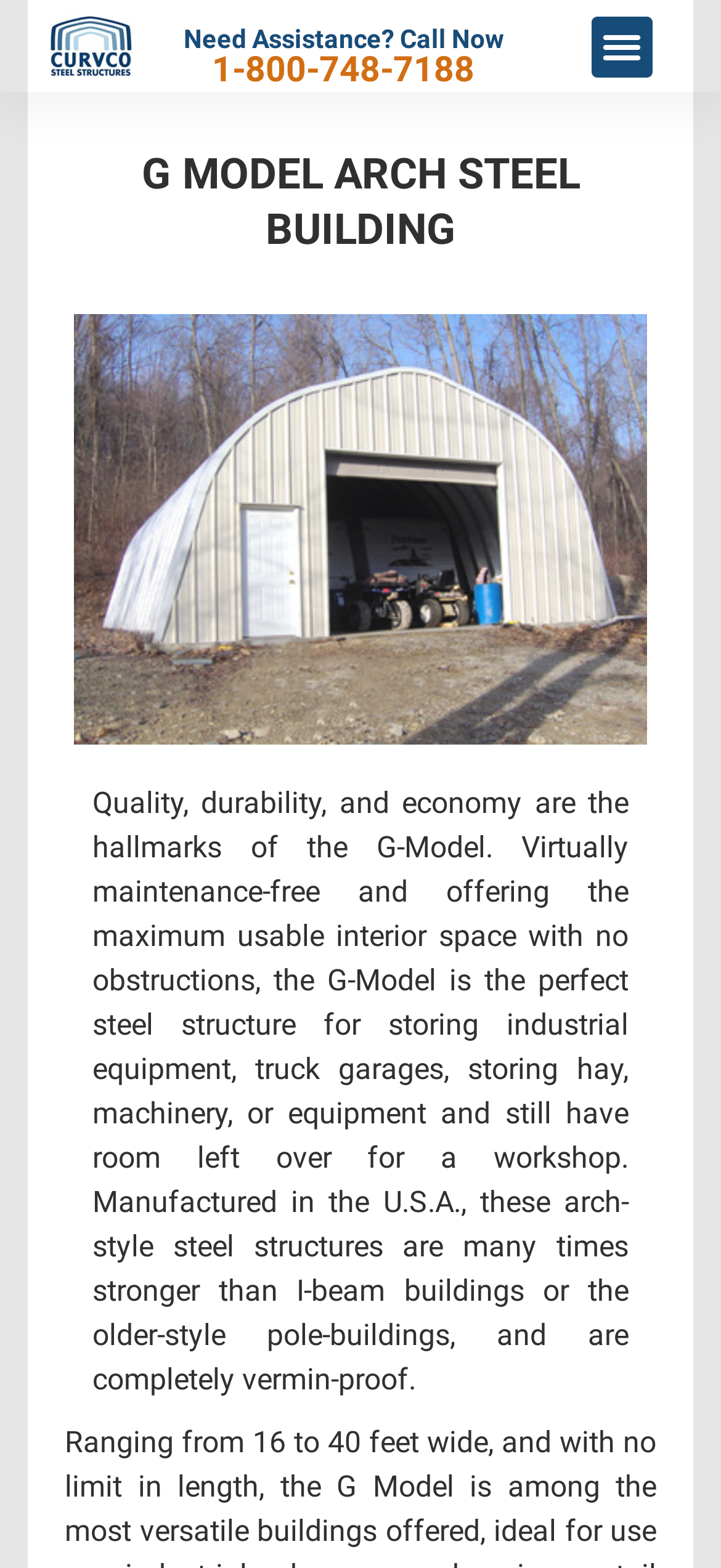Identify and provide the text content of the webpage's primary headline.

G MODEL ARCH STEEL BUILDING